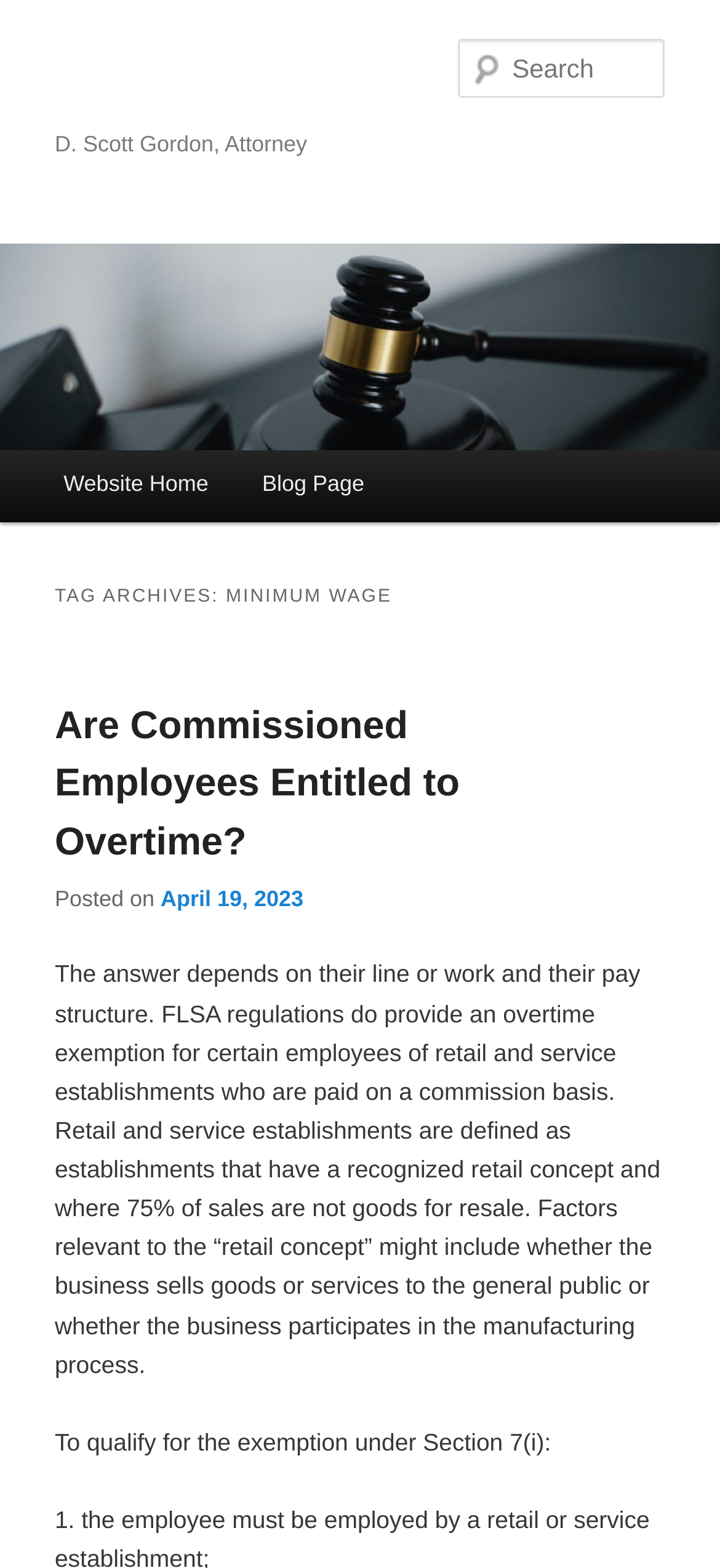What is the name of the attorney?
Please ensure your answer is as detailed and informative as possible.

The name of the attorney can be found in the second heading element, which is 'D. Scott Gordon, Attorney'.